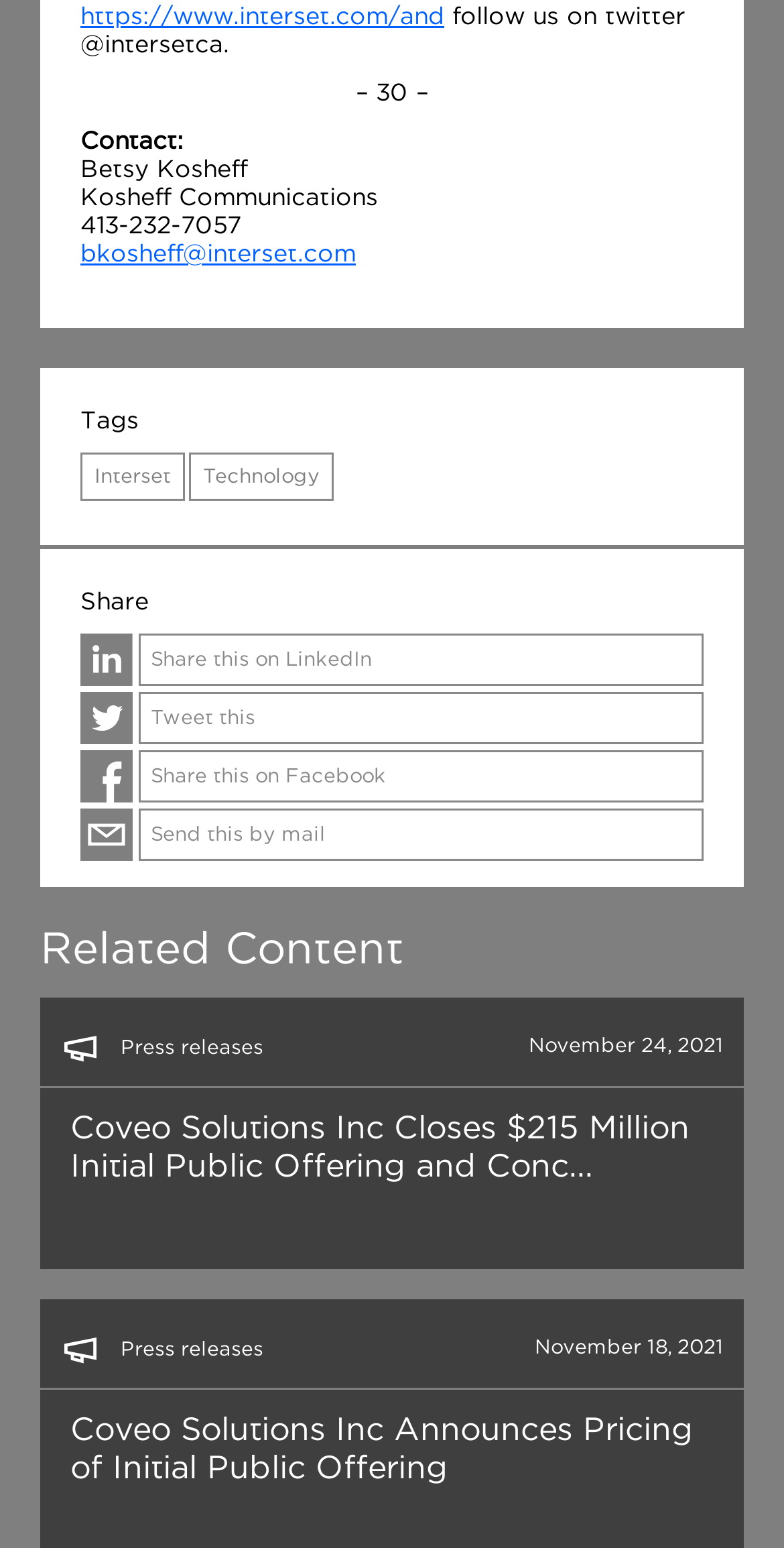Can you find the bounding box coordinates for the element to click on to achieve the instruction: "Read related content about Coveo Solutions Inc Closes $215 Million Initial Public Offering"?

[0.051, 0.716, 0.949, 0.765]